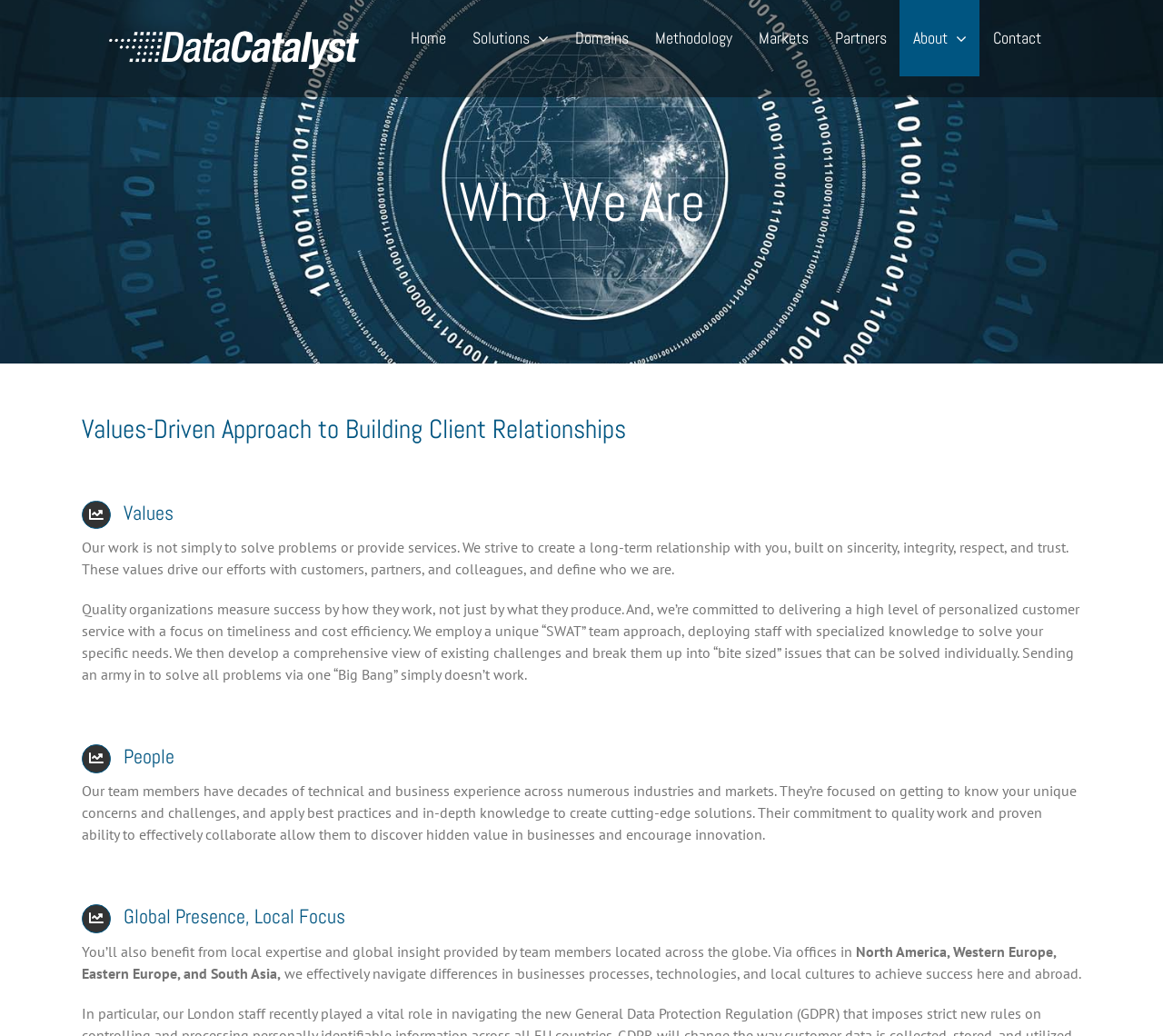Determine the bounding box coordinates of the element that should be clicked to execute the following command: "Learn more about About".

[0.773, 0.0, 0.842, 0.074]